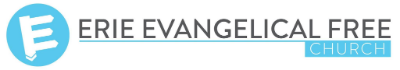Provide an in-depth description of the image.

The image features the logo of the Erie Evangelical Free Church, characterized by a modern design that includes a stylized letter "E" in a circular blue icon, symbolizing community and faith. The text accompanying the logo reads "ERIE EVANGELICAL FREE," with "CHURCH" highlighted in a lighter blue, suggesting a welcoming and contemporary atmosphere. This logo encapsulates the church's identity and mission, serving as a beacon for community engagement and spiritual growth. The overall aesthetic is clean and professional, reflecting the church’s commitment to a vibrant community life.